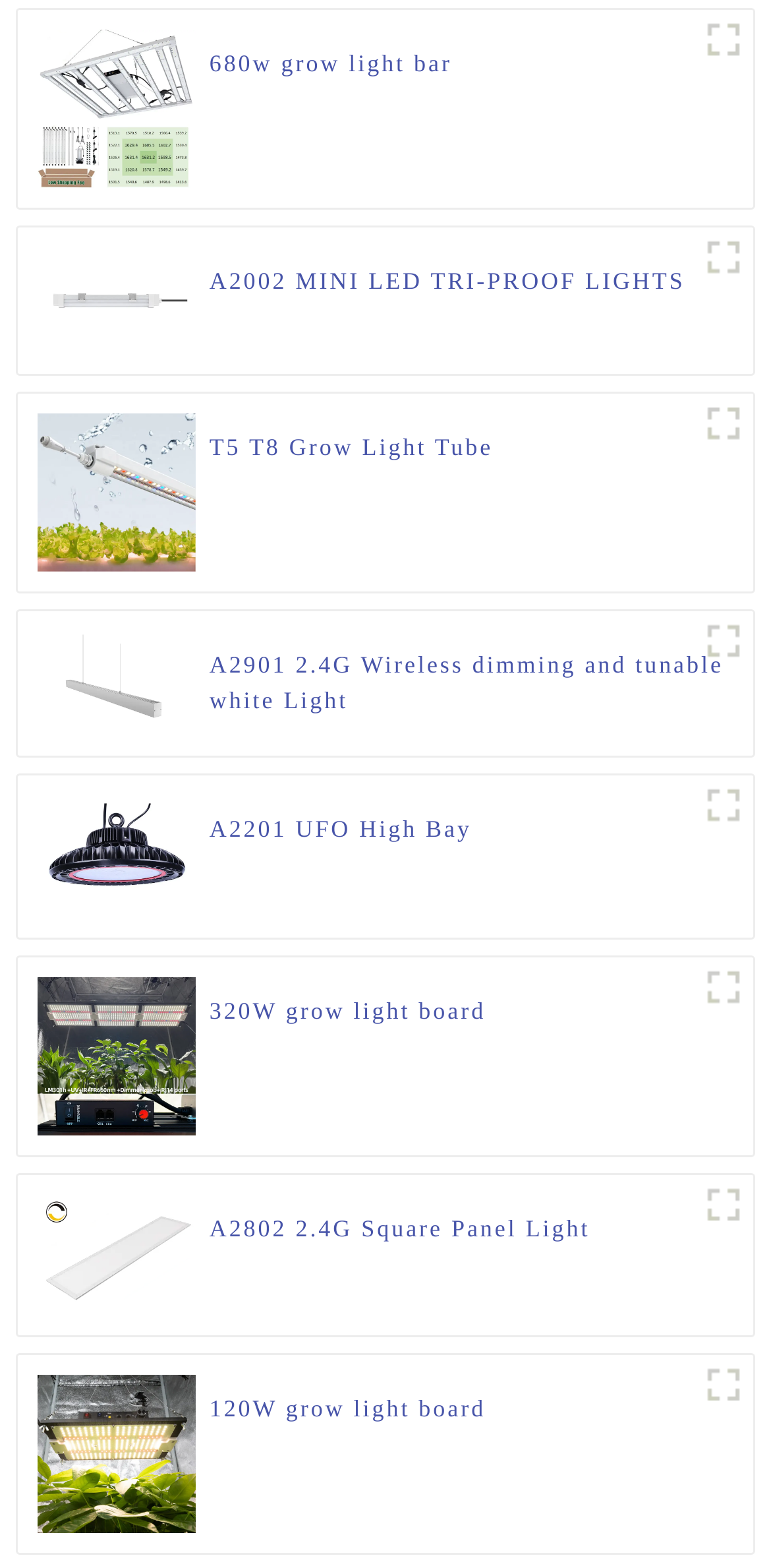Given the element description, predict the bounding box coordinates in the format (top-left x, top-left y, bottom-right x, bottom-right y), using floating point numbers between 0 and 1: title="A21A8731"

[0.9, 0.146, 0.977, 0.183]